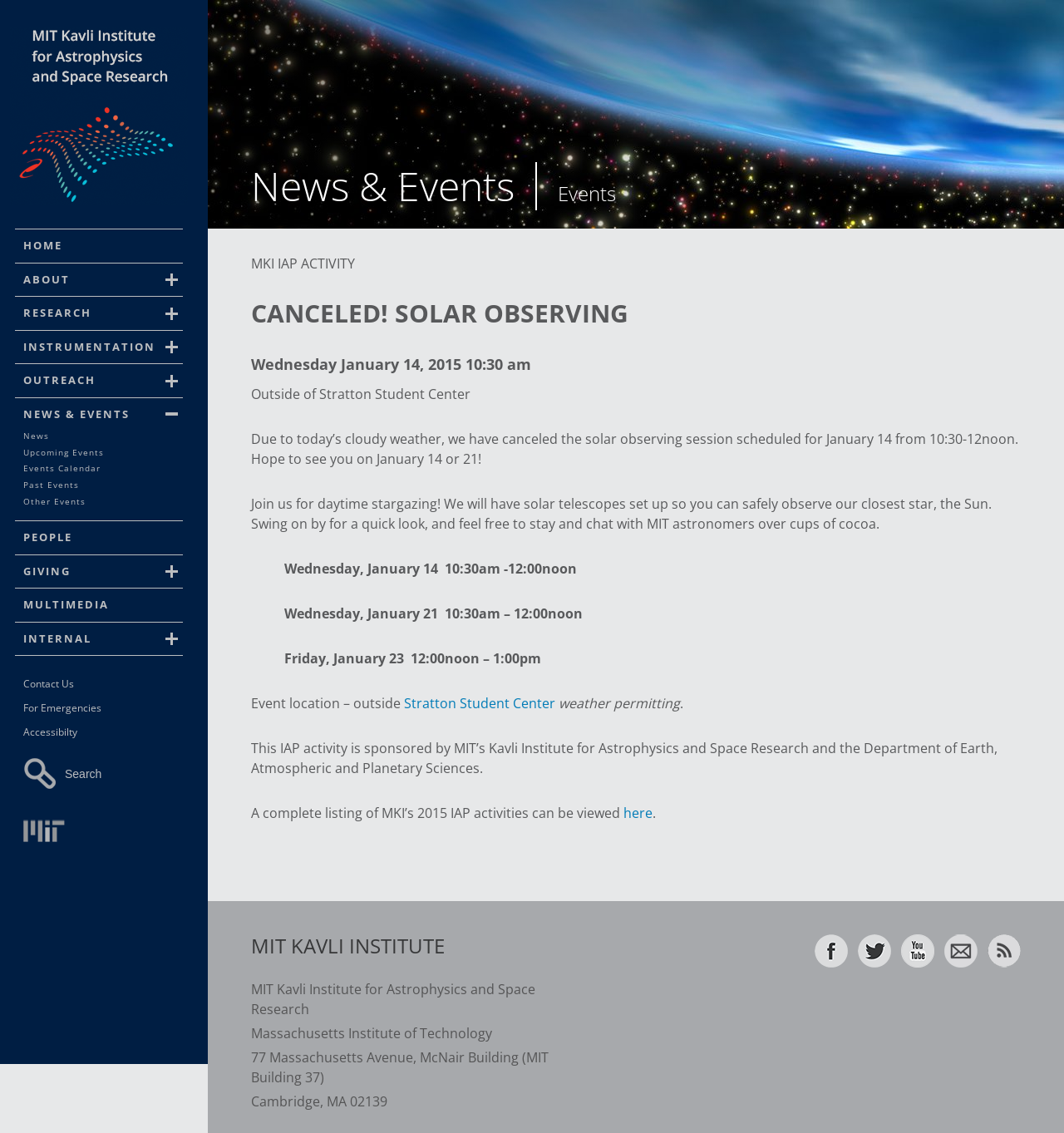Highlight the bounding box coordinates of the element you need to click to perform the following instruction: "Toggle NEWS & EVENTS menu."

[0.155, 0.351, 0.167, 0.459]